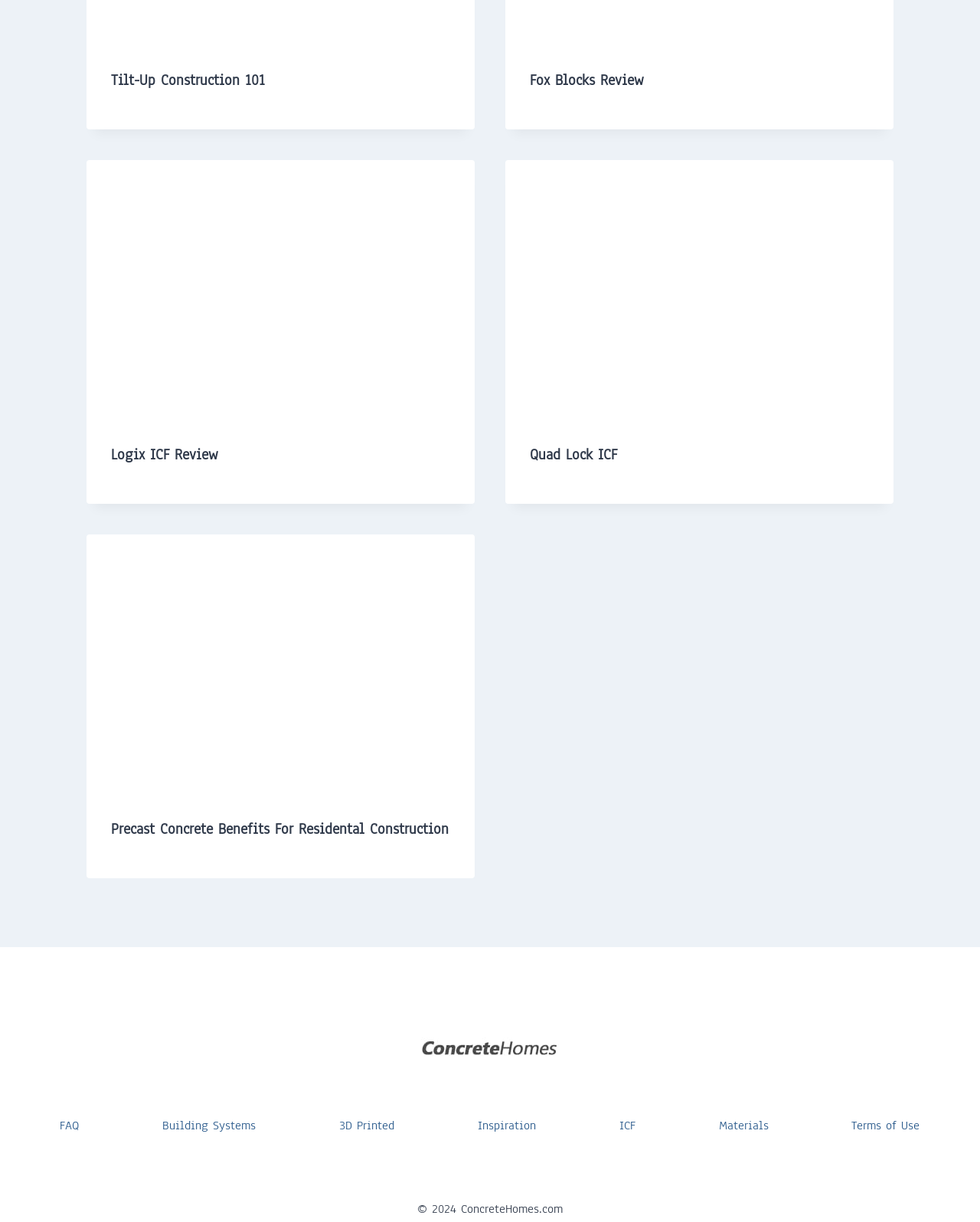Please find the bounding box coordinates of the section that needs to be clicked to achieve this instruction: "Click on Tilt-Up Construction 101".

[0.113, 0.058, 0.27, 0.074]